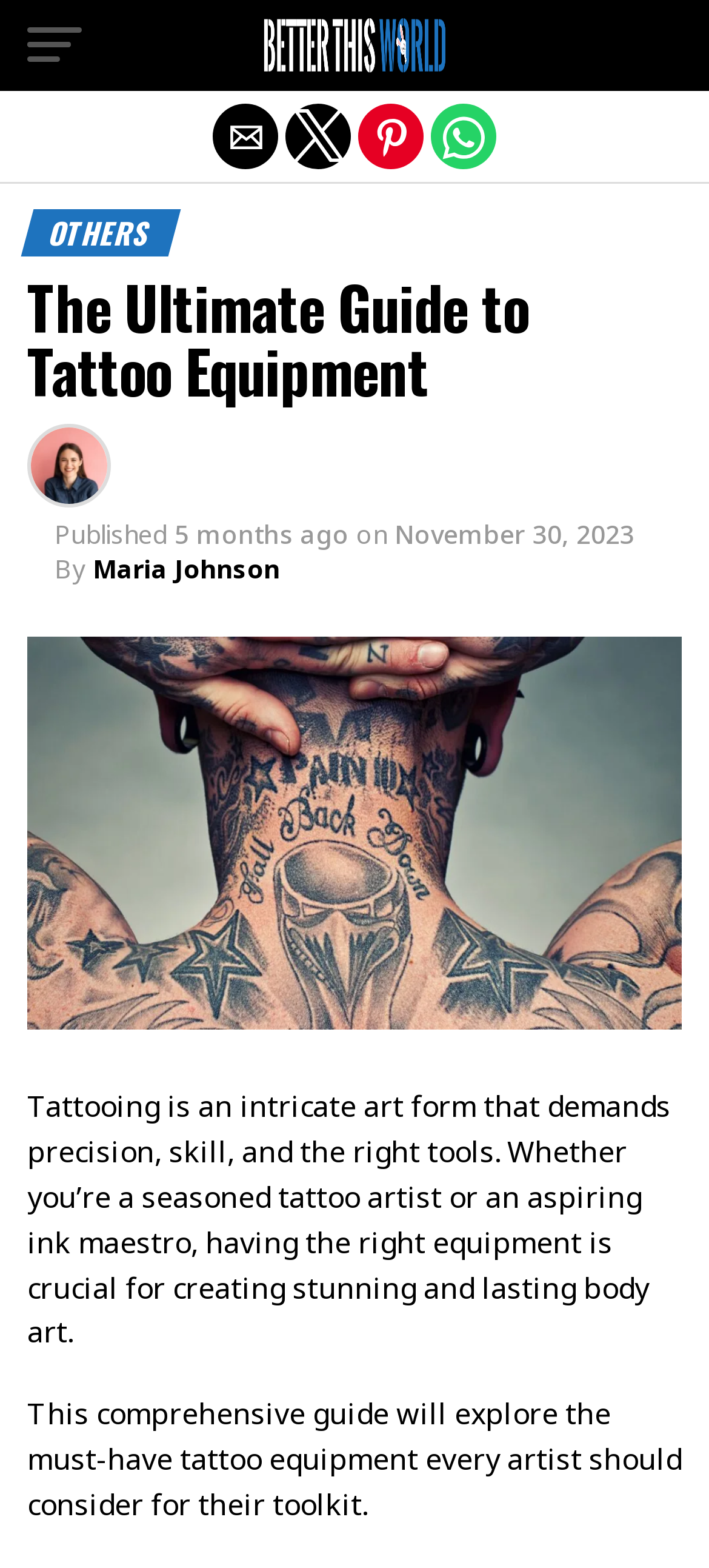Is there an image on the webpage?
Using the image, provide a detailed and thorough answer to the question.

There are multiple images on the webpage. One of them is located at the top of the page, and another is located below the introductory paragraphs. These images may be related to the topic of tattooing or tattoo equipment.